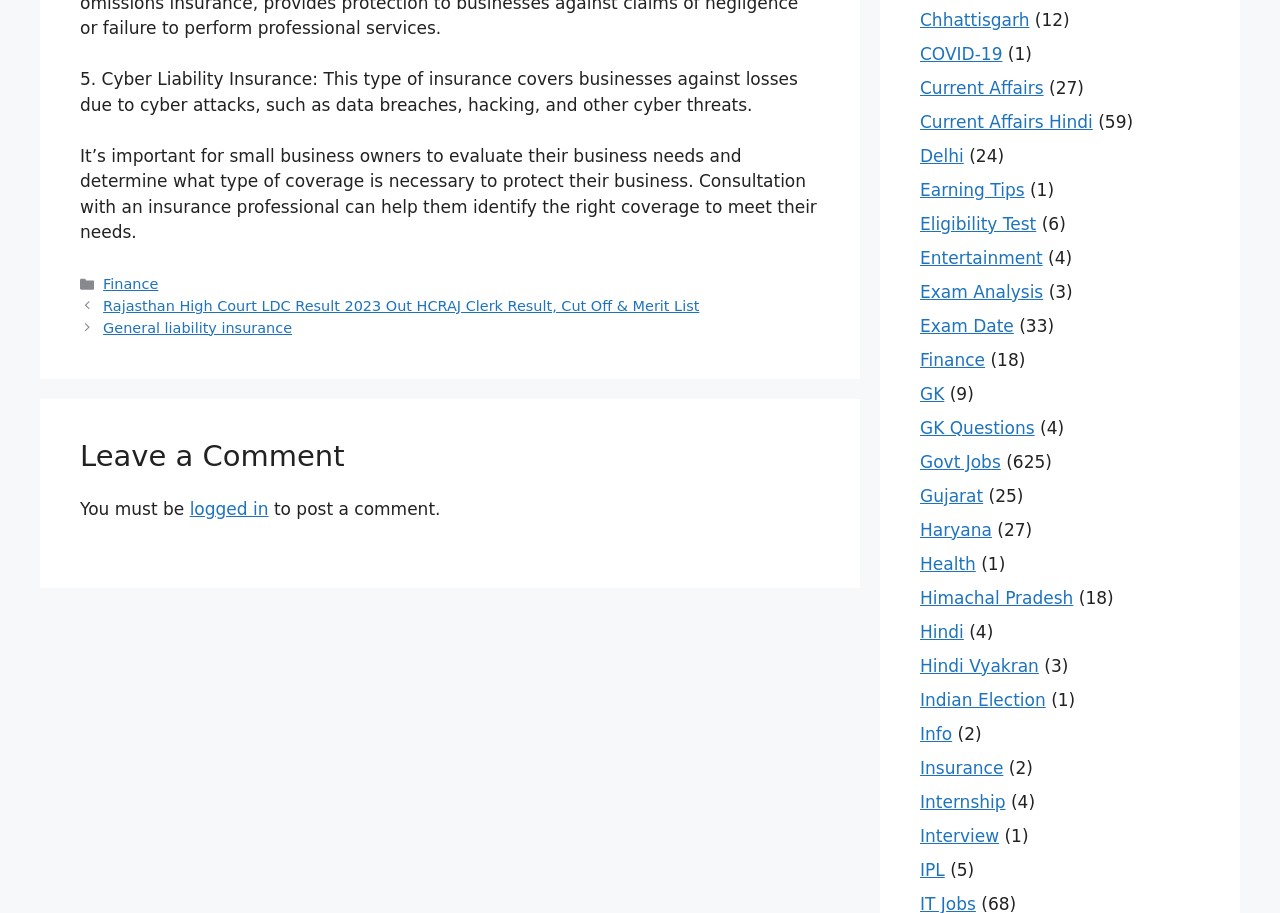Pinpoint the bounding box coordinates for the area that should be clicked to perform the following instruction: "Click on the 'Leave a Comment' heading".

[0.062, 0.481, 0.641, 0.523]